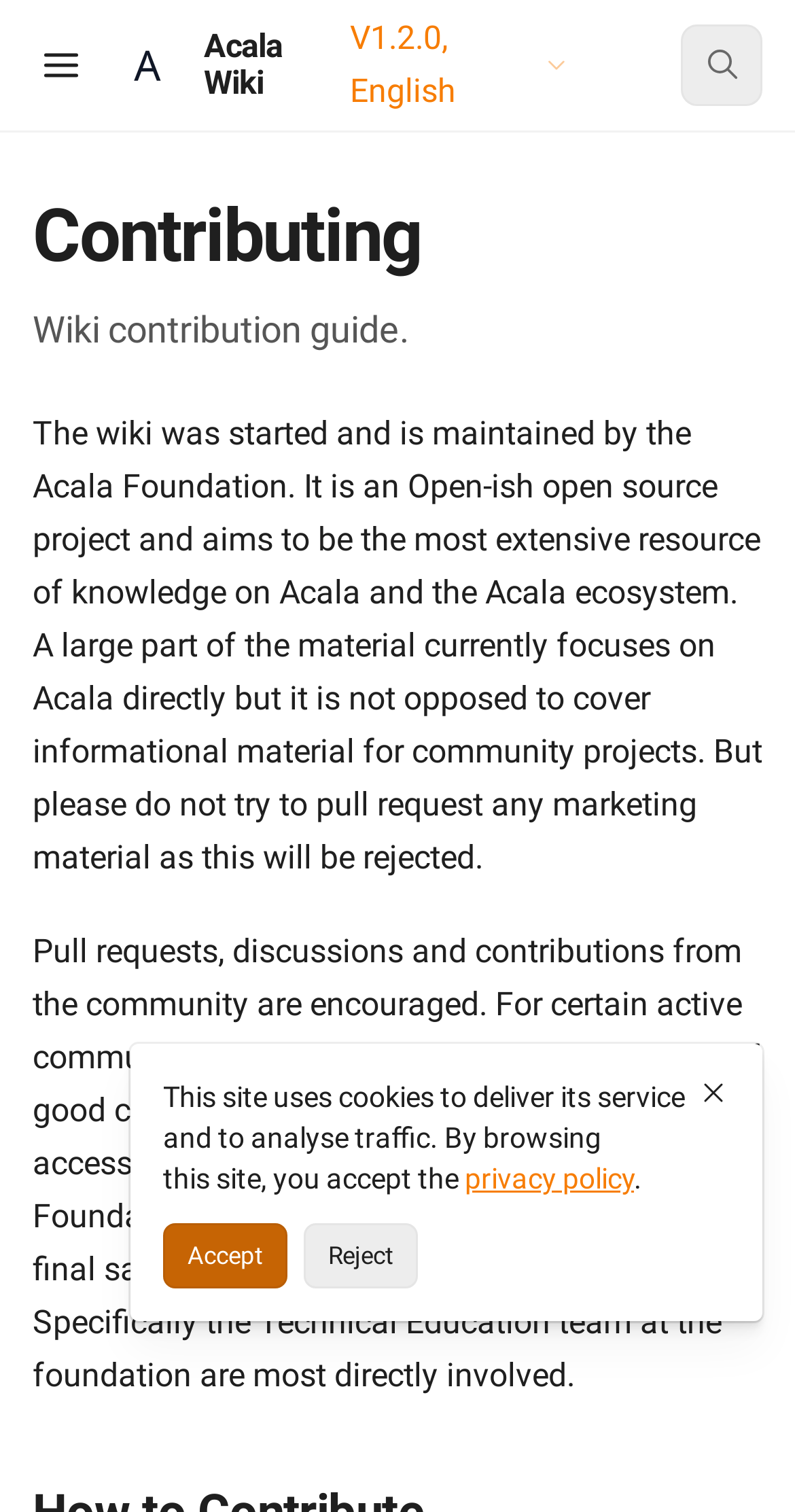What is the name of the wiki?
Please answer the question with as much detail and depth as you can.

The name of the wiki can be found in the top-left corner of the webpage, where the logo is located. The text 'Acala Wiki' is written next to the logo, indicating that this is the name of the wiki.